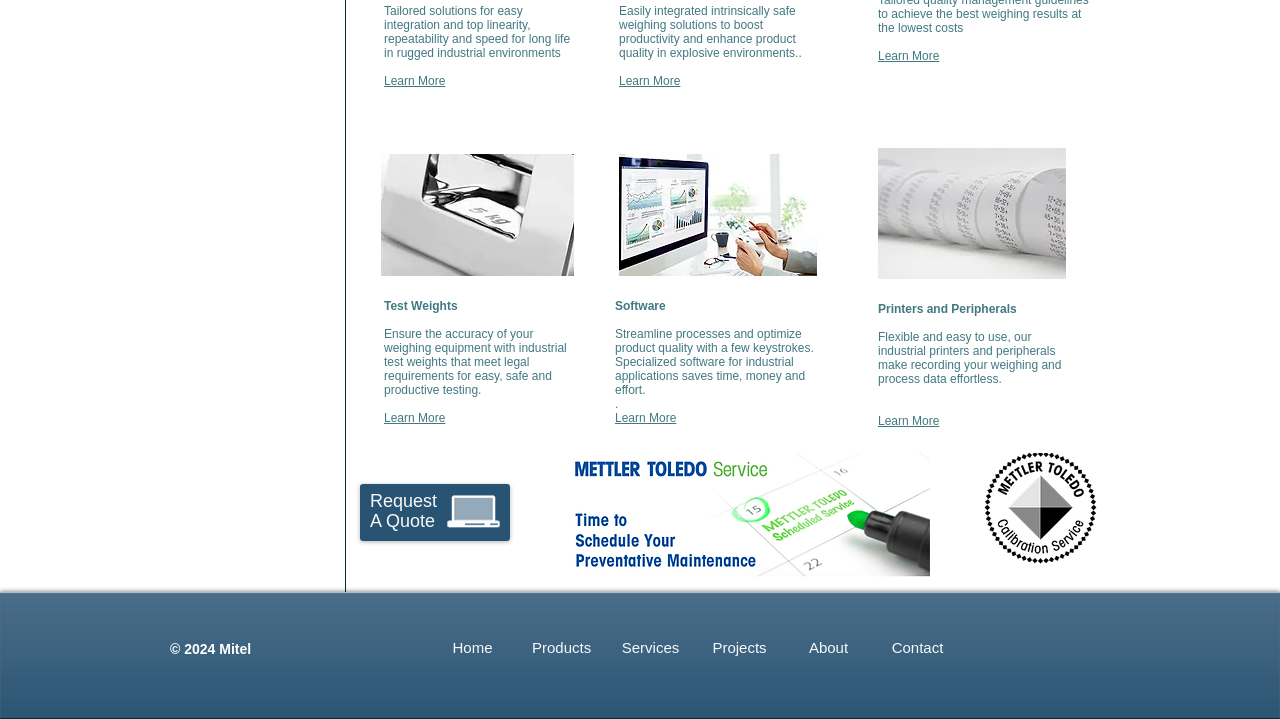Identify the bounding box coordinates of the specific part of the webpage to click to complete this instruction: "Request a quote".

[0.289, 0.668, 0.341, 0.714]